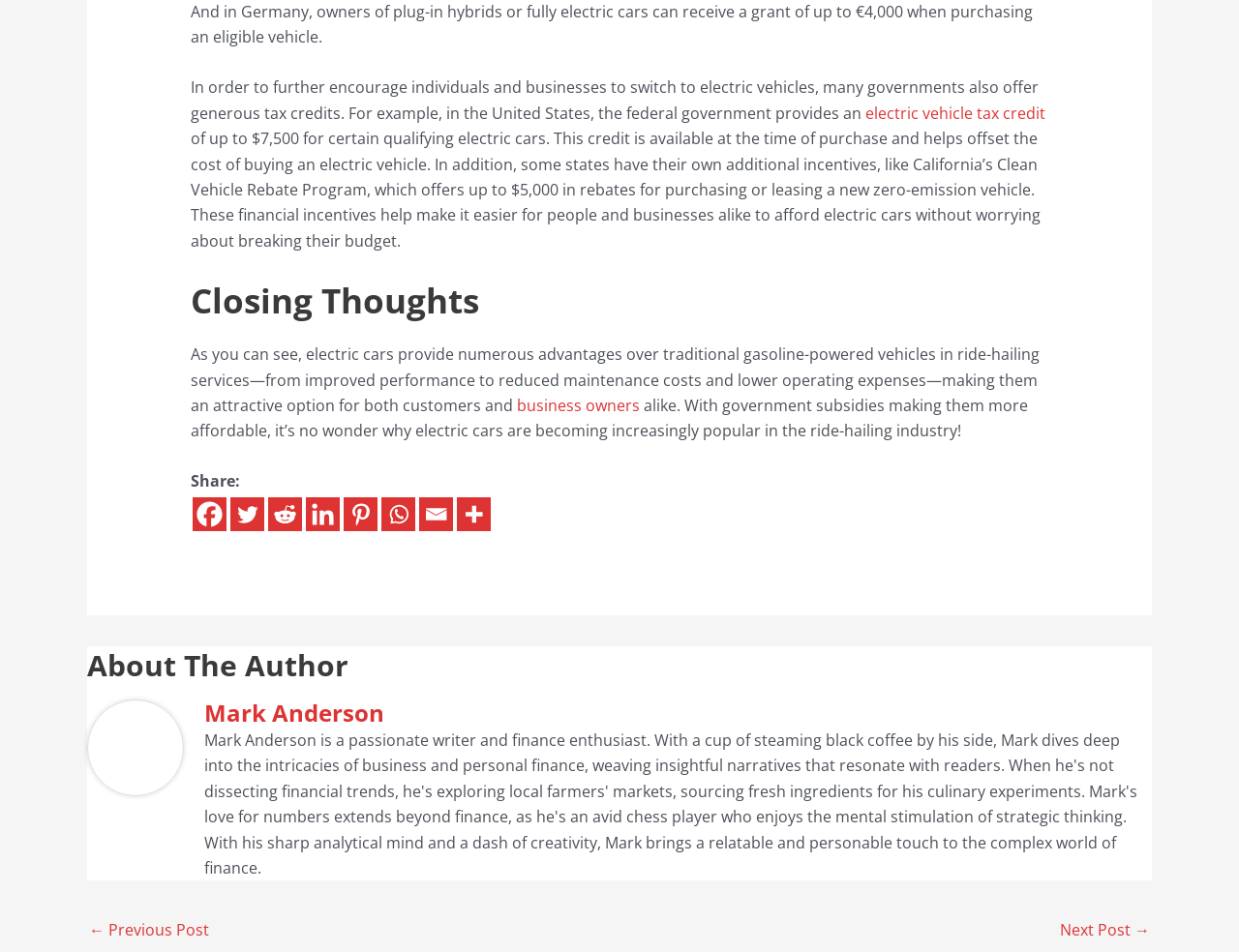Give a concise answer of one word or phrase to the question: 
What is the maximum electric vehicle tax credit in the US?

up to $7,500